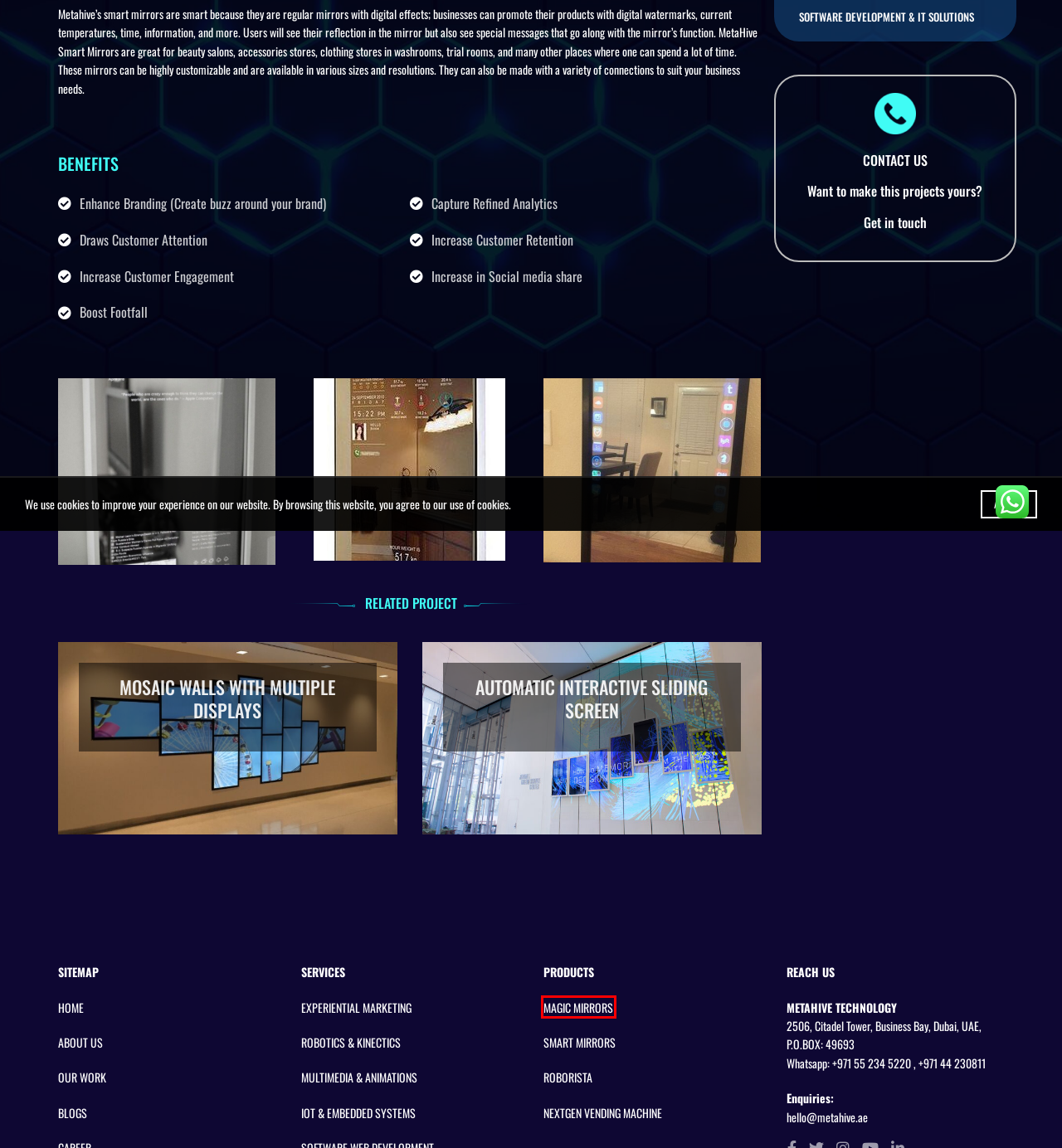You are given a screenshot of a webpage within which there is a red rectangle bounding box. Please choose the best webpage description that matches the new webpage after clicking the selected element in the bounding box. Here are the options:
A. PROJECTS - Metahive Technologies
B. Multimedia & Animation - Metahive Technologies
C. BLOG - Metahive Technologies
D. Augmented Reality Tech - Metahive Technologies
E. NextGen Vending Machine - Metahive Technologies
F. Mosaic walls - Metahive Technologies
G. Robotics - Metahive Technologies
H. Software Development - Metahive Technologies

D